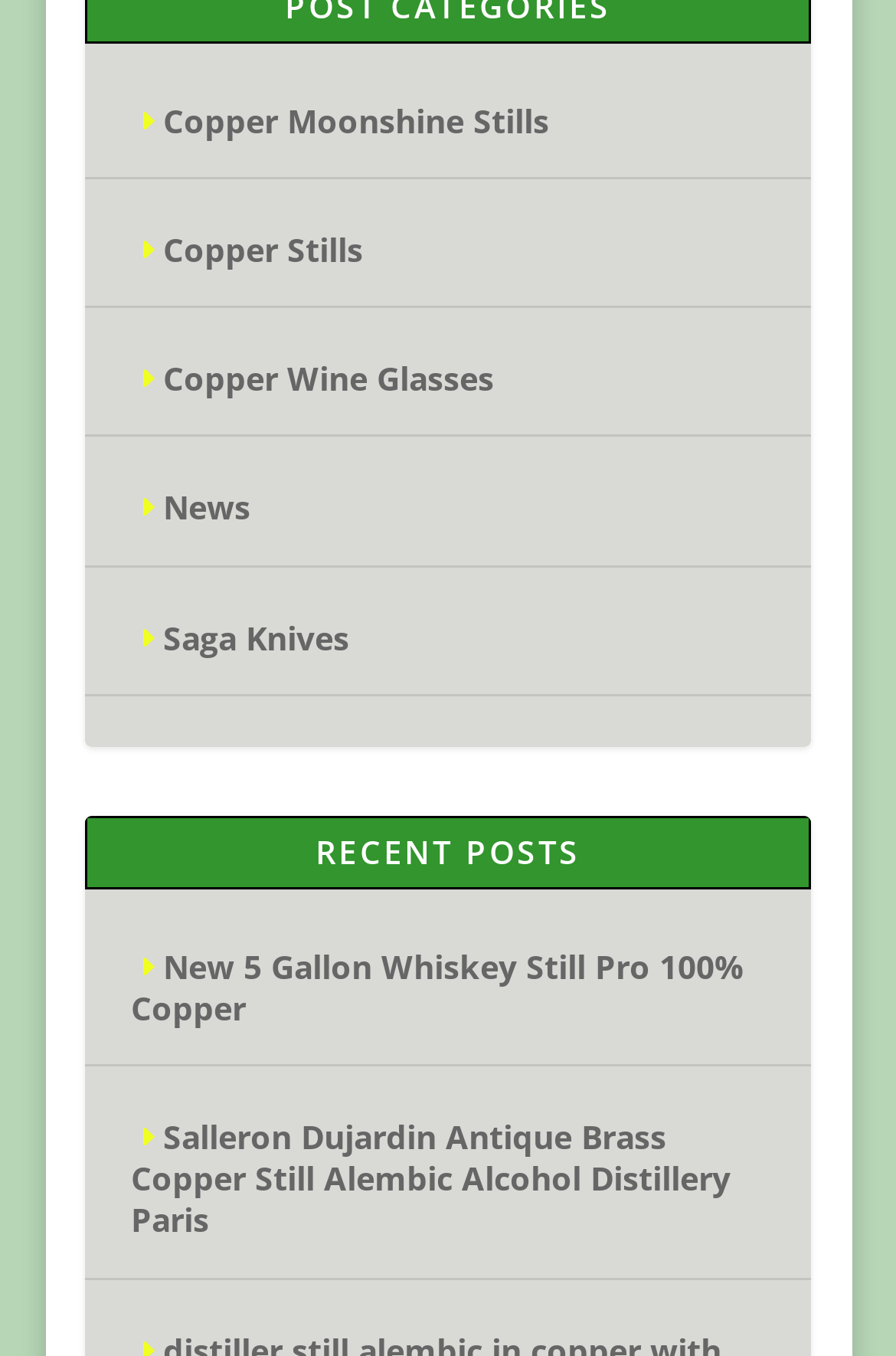What is the title of the section below the top links?
Provide a concise answer using a single word or phrase based on the image.

RECENT POSTS